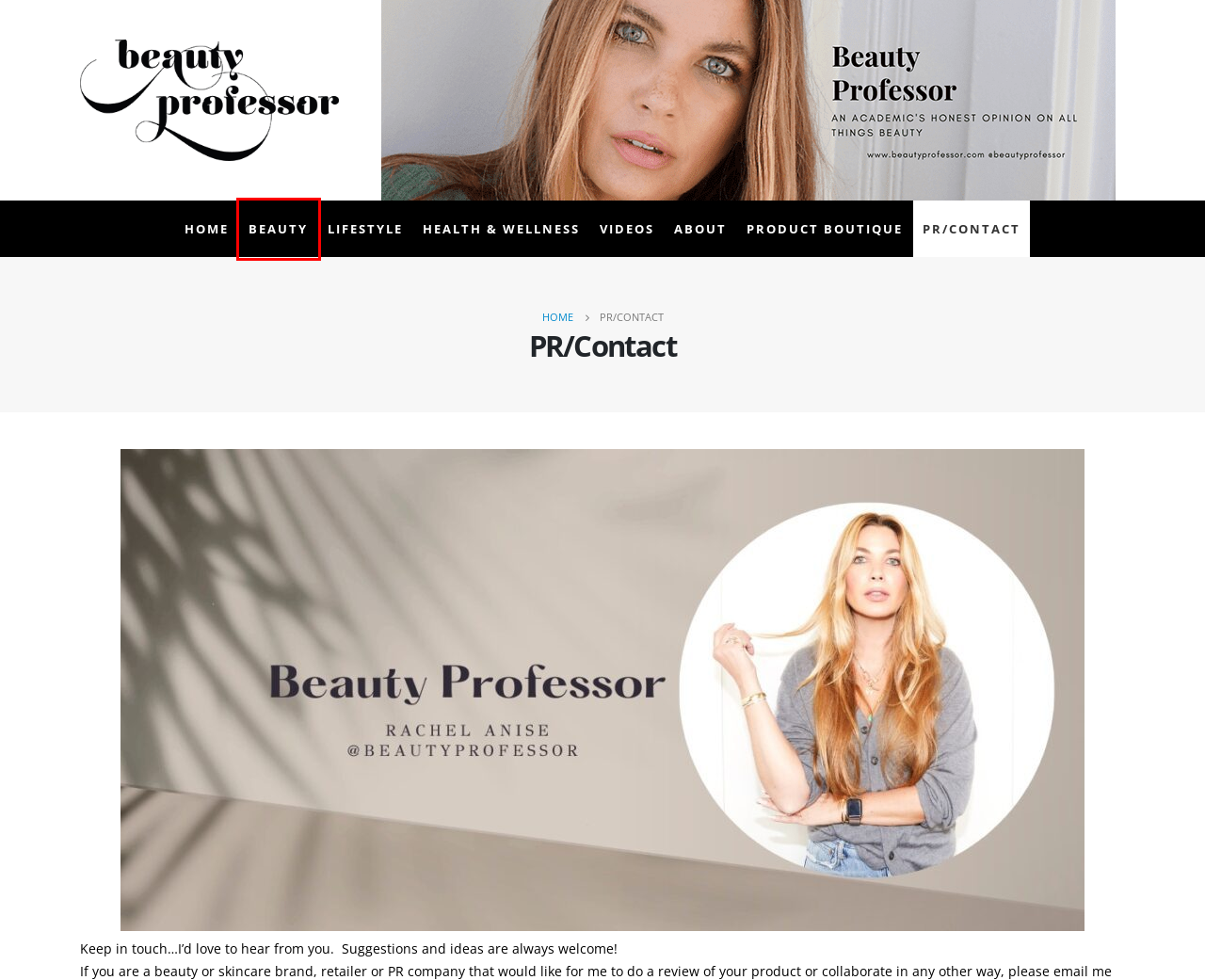With the provided screenshot showing a webpage and a red bounding box, determine which webpage description best fits the new page that appears after clicking the element inside the red box. Here are the options:
A. Home - Beauty Professor
B. Beautylish Gift Card Event - Beauty Professor
C. Travel Archives - Beauty Professor
D. Homepage - Beauty Professor
E. A Luxurious Deep Dive Into French Skincare: Orlane - Beauty Professor
F. Health + Wellness Archives - Beauty Professor
G. BP Boutique - Beauty Professor
H. Beauty Archives - Beauty Professor

H